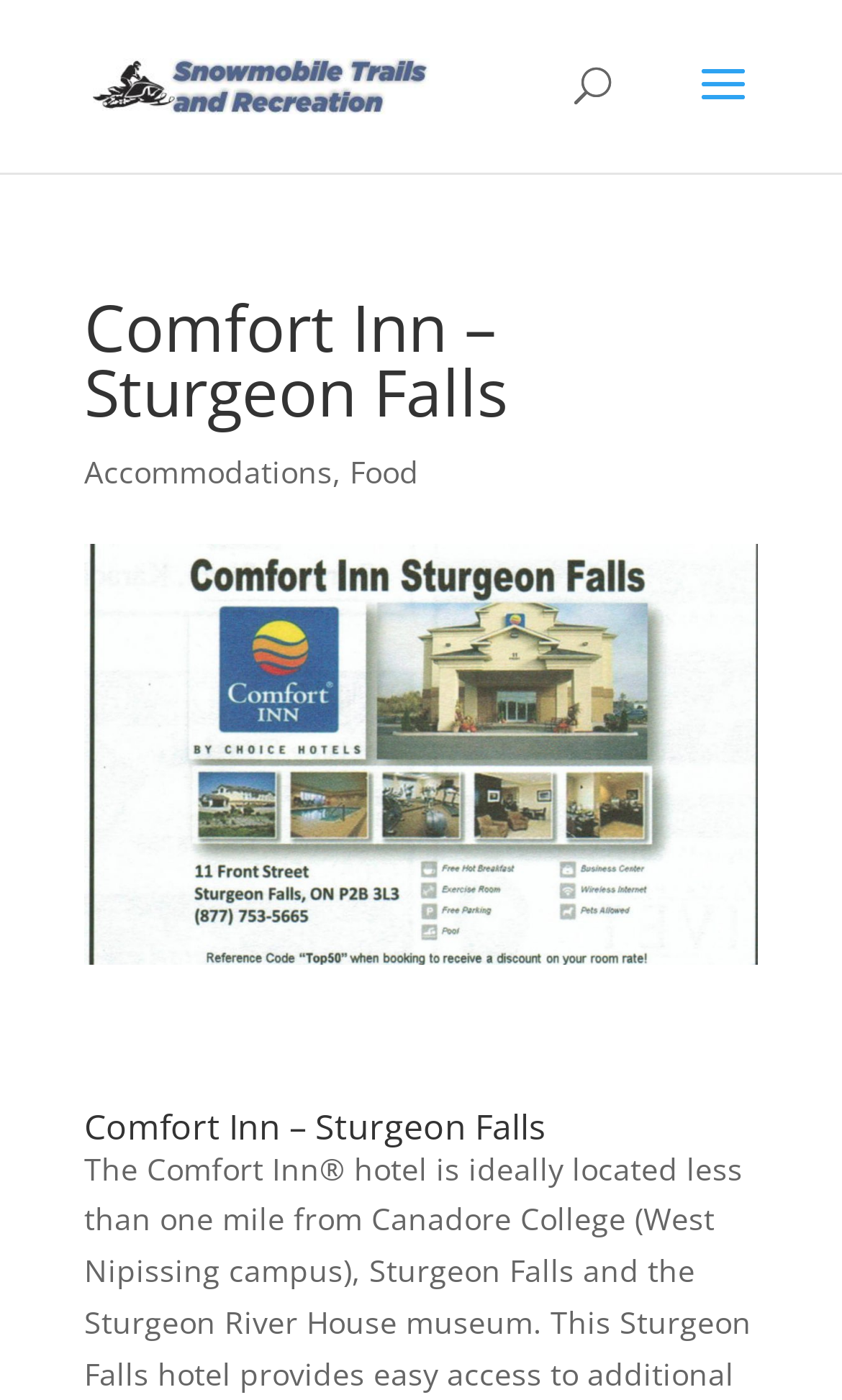Can you identify and provide the main heading of the webpage?

Comfort Inn – Sturgeon Falls